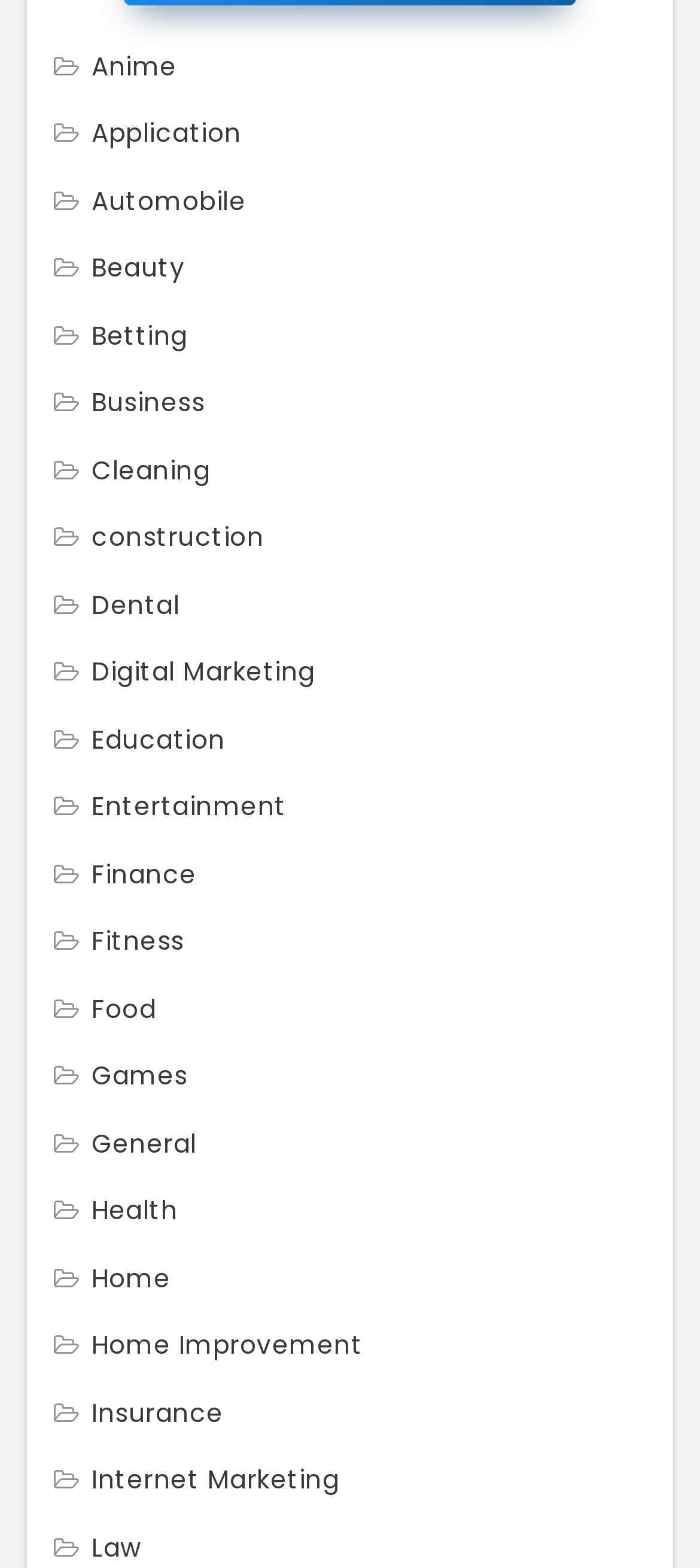Locate the bounding box coordinates of the UI element described by: "construction". Provide the coordinates as four float numbers between 0 and 1, formatted as [left, top, right, bottom].

[0.077, 0.331, 0.377, 0.354]